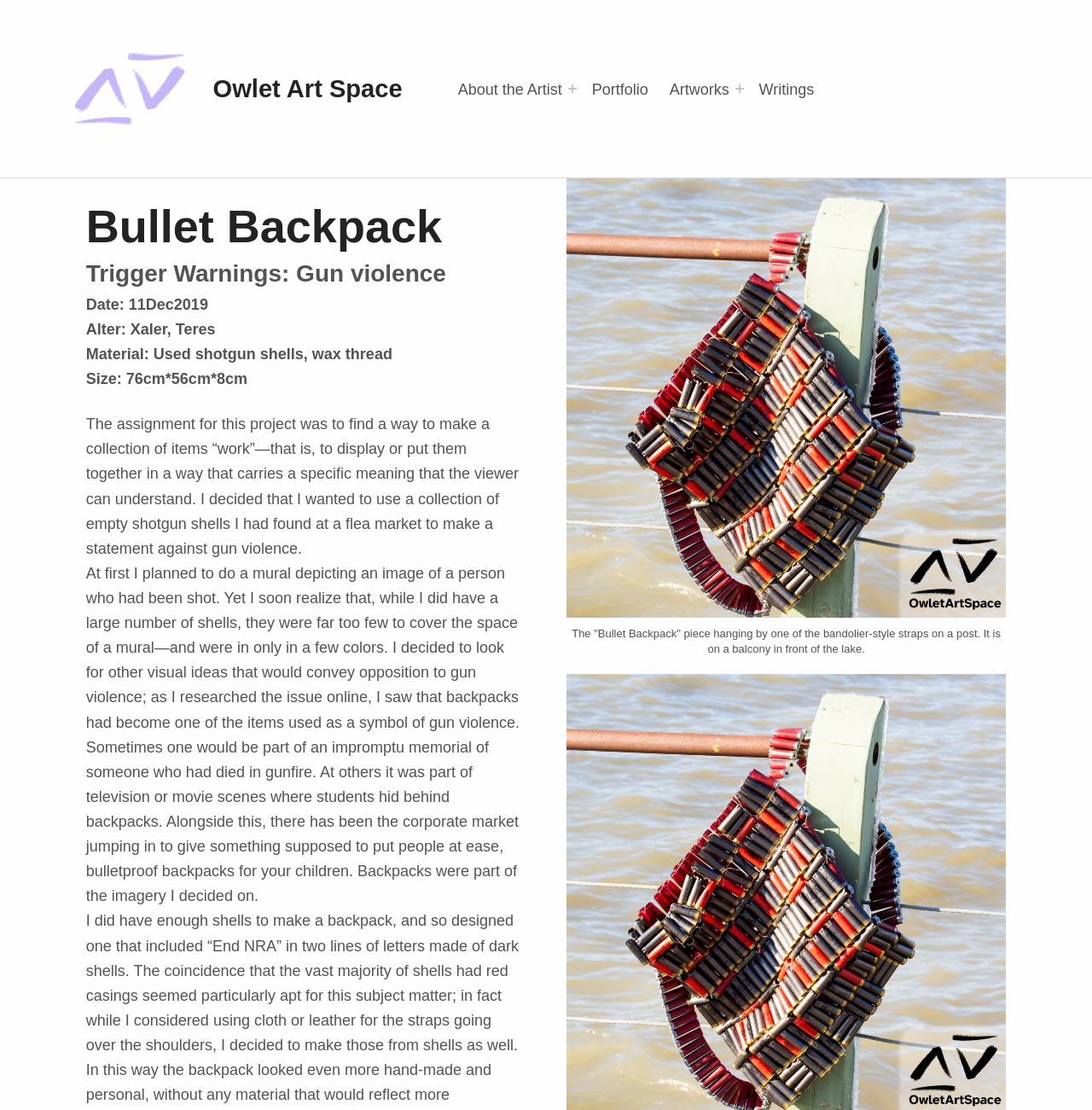From the details in the image, provide a thorough response to the question: What is the image of the Bullet Backpack showing?

The image of the Bullet Backpack, located at the bottom of the webpage with a bounding box coordinate of [0.519, 0.161, 0.921, 0.557], shows the Bullet Backpack piece hanging by one of the bandolier-style straps on a post, with a lake in the background.